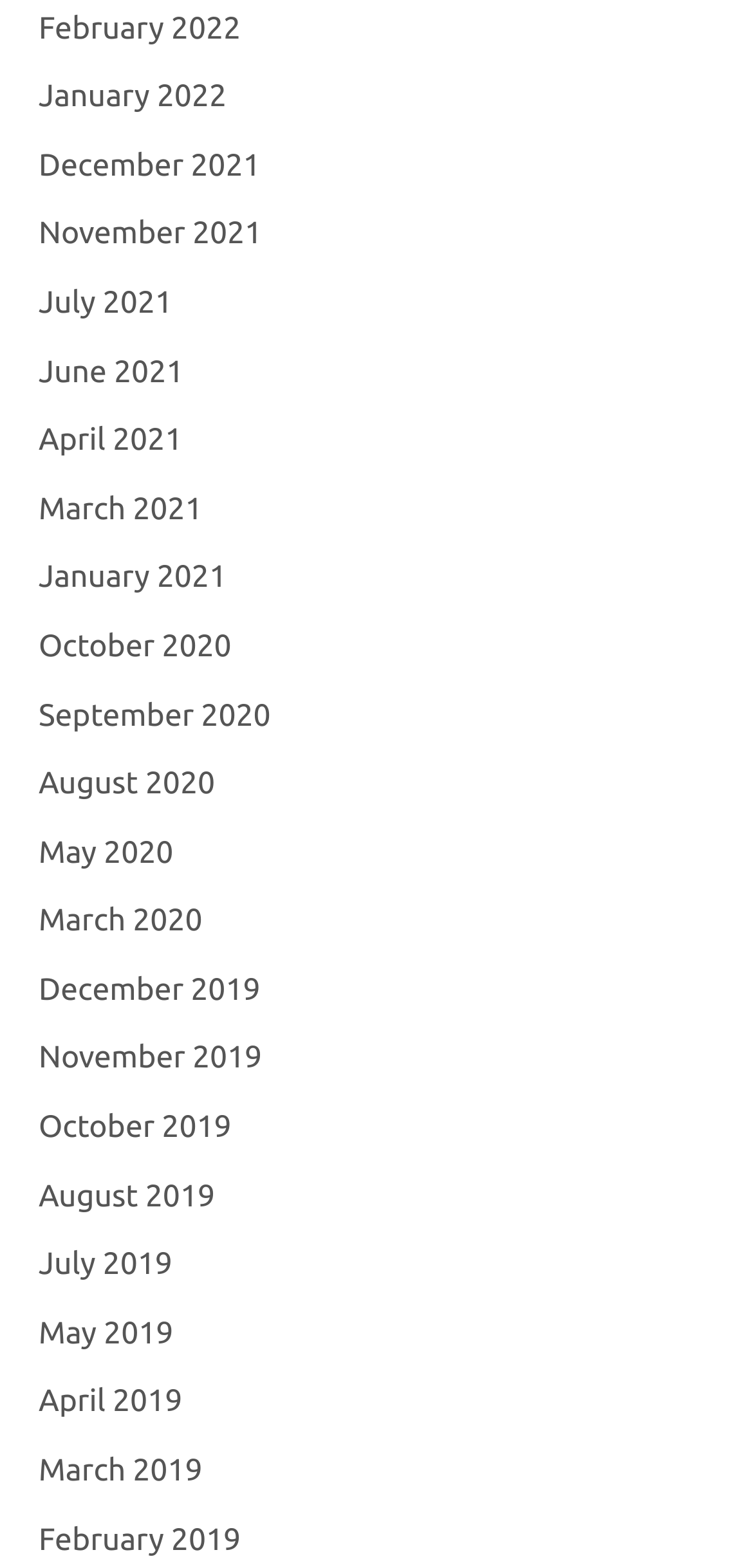Respond to the question below with a concise word or phrase:
How many links are available on this webpage?

29